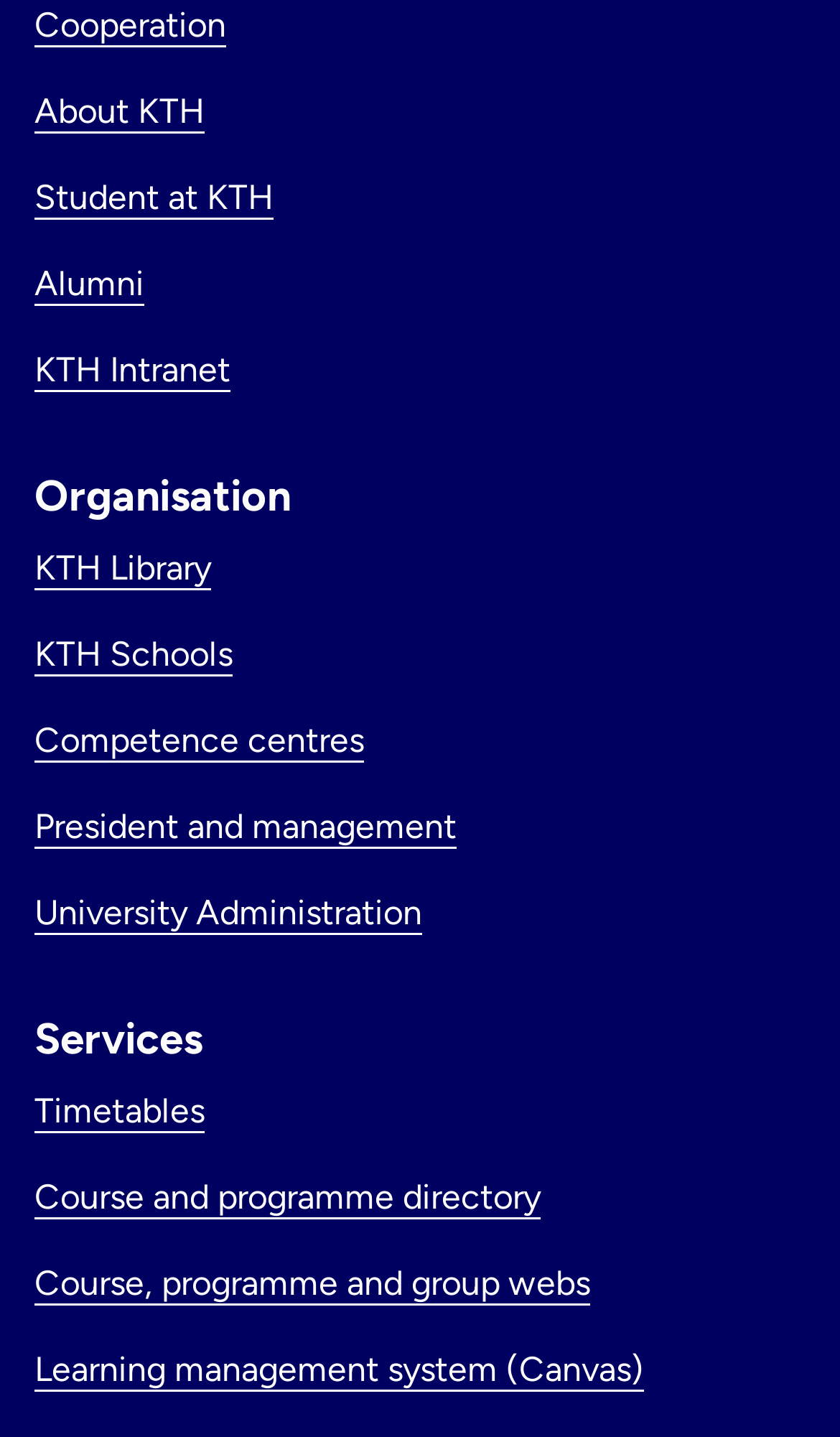Please give a short response to the question using one word or a phrase:
What is the category of links below 'Organisation'?

Schools and administration